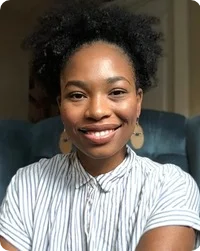What is the shape of the earrings worn by the woman?
Provide an in-depth and detailed explanation in response to the question.

The image description mentions that the woman is wearing large, circular earrings, which indicates the shape of the earrings.